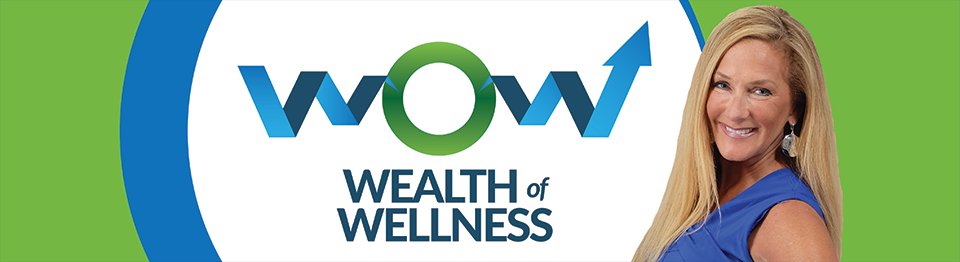What shape represents the letter 'O'?
Refer to the image and give a detailed answer to the question.

According to the caption, the letter 'O' in the 'WOW' logo is creatively represented by a green circle, which implies that the shape representing the letter 'O' is a green circle.